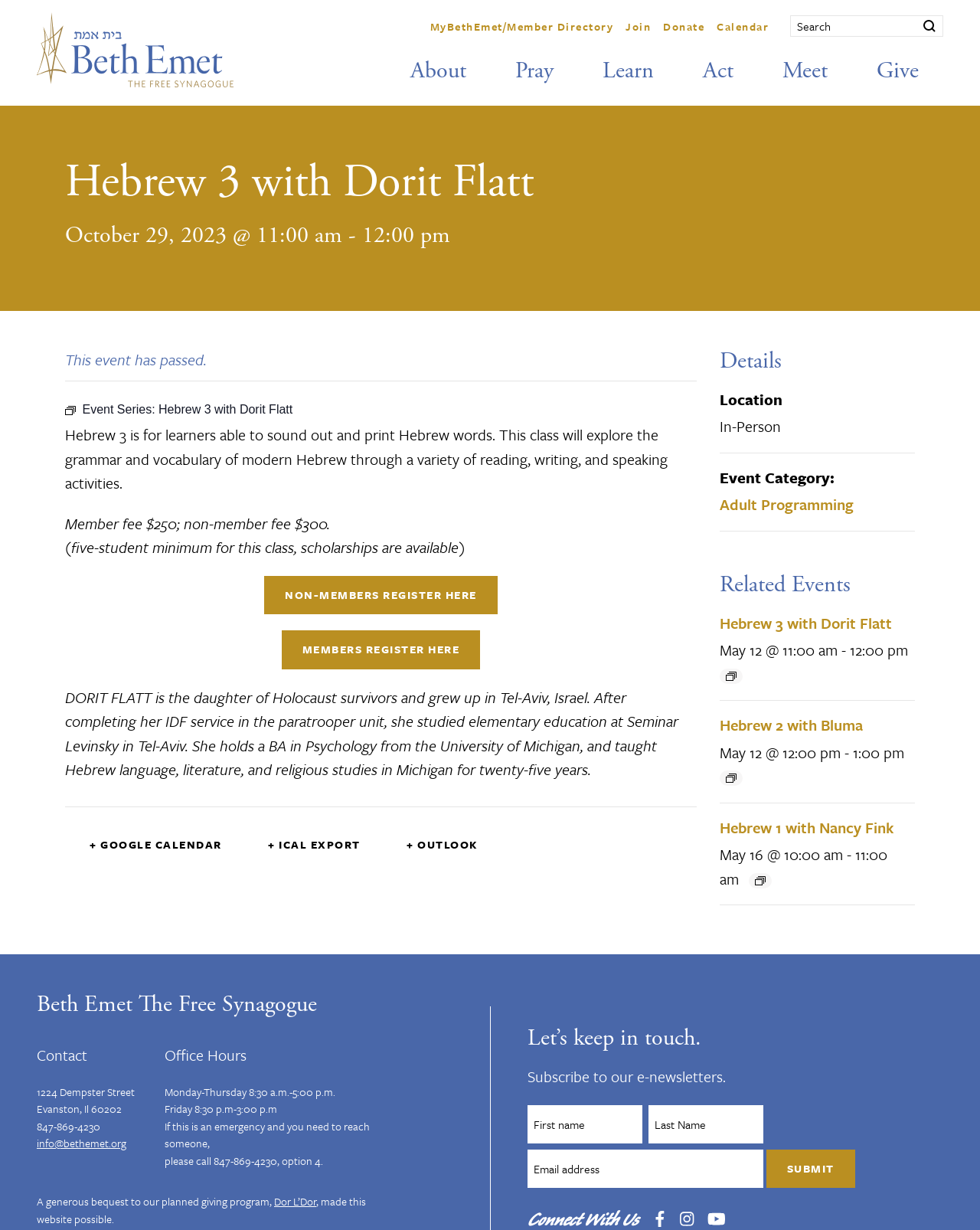Can you identify the bounding box coordinates of the clickable region needed to carry out this instruction: 'Register for Hebrew 3 with Dorit Flatt as a non-member'? The coordinates should be four float numbers within the range of 0 to 1, stated as [left, top, right, bottom].

[0.27, 0.468, 0.508, 0.5]